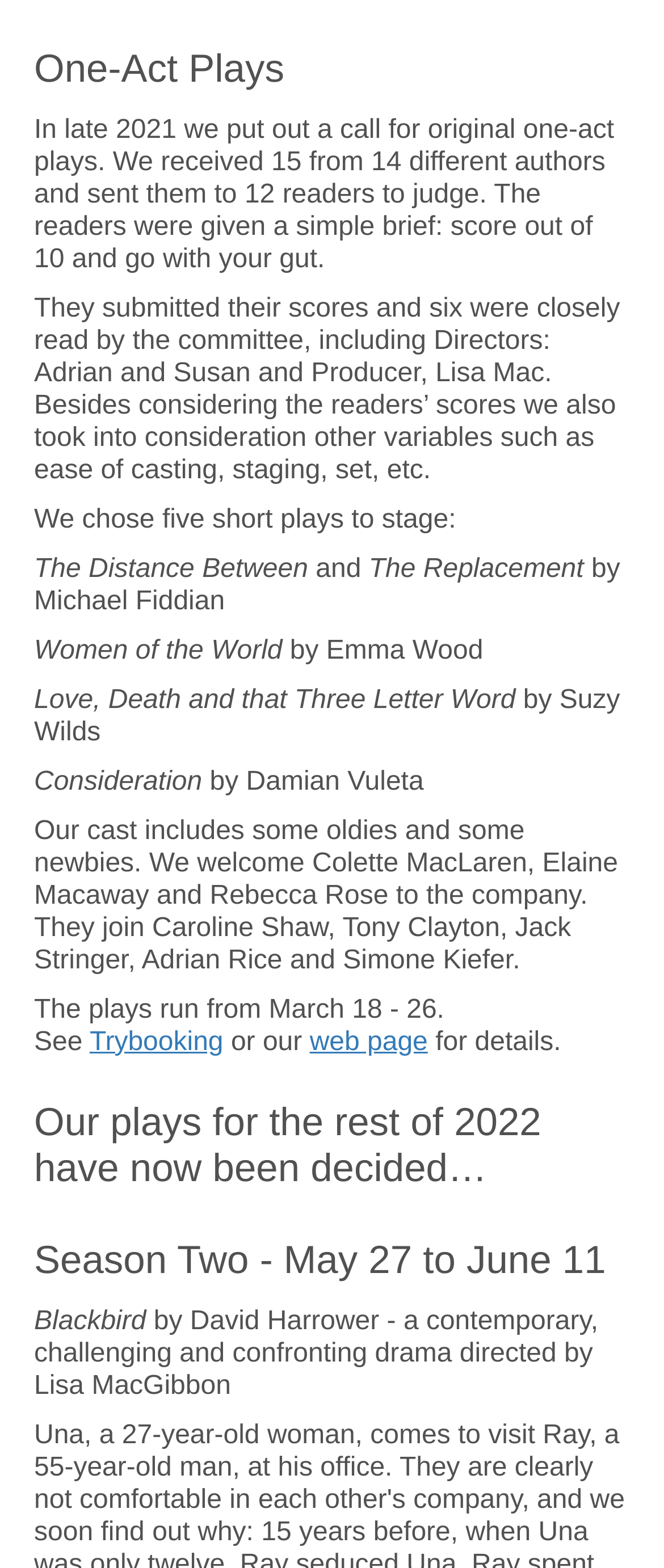What is the name of the play written by Suzy Wilds?
Answer the question with just one word or phrase using the image.

Love, Death and that Three Letter Word